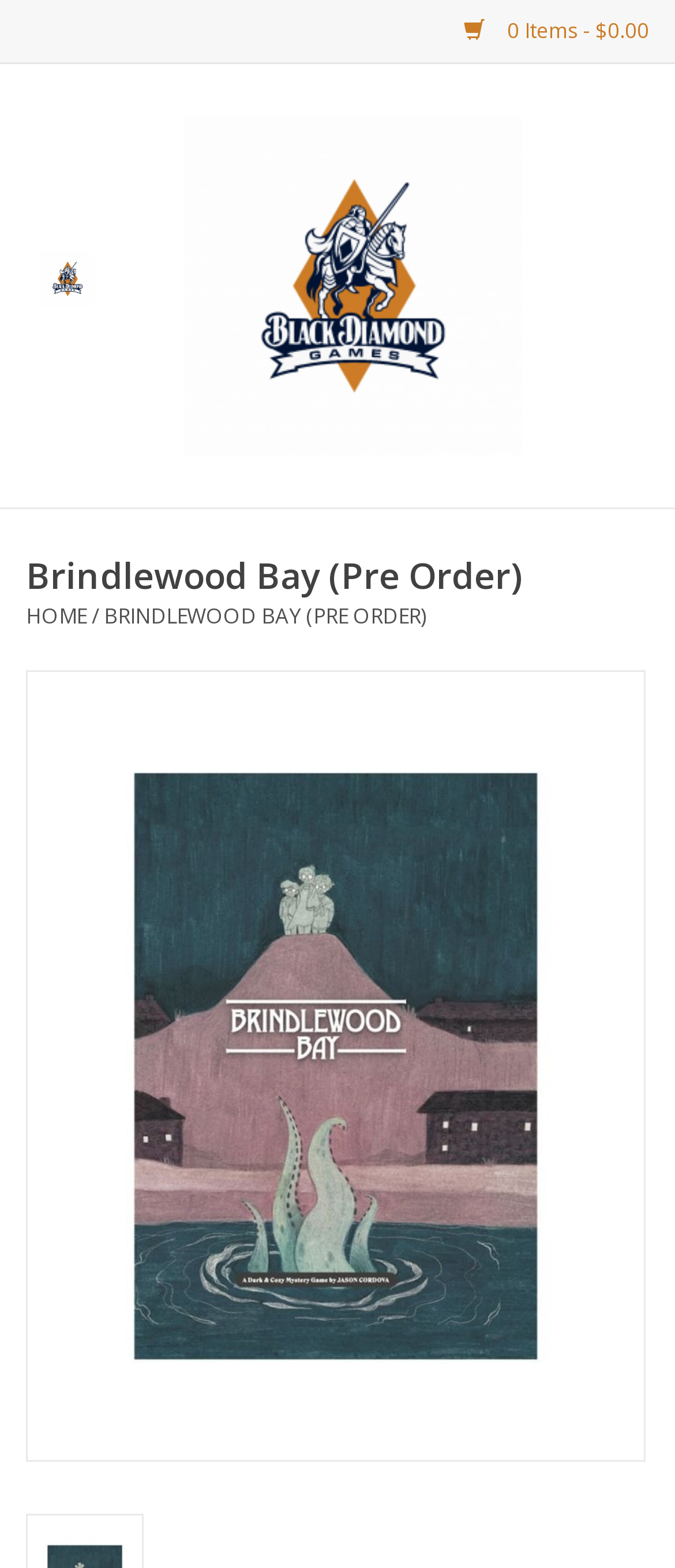Using the information in the image, give a detailed answer to the following question: What is the purpose of the button with the menu icon?

The question can be answered by looking at the button element 'Open menu' which is located at the top left corner of the webpage, and its child image element 'Menu', indicating that the button is used to open a menu.